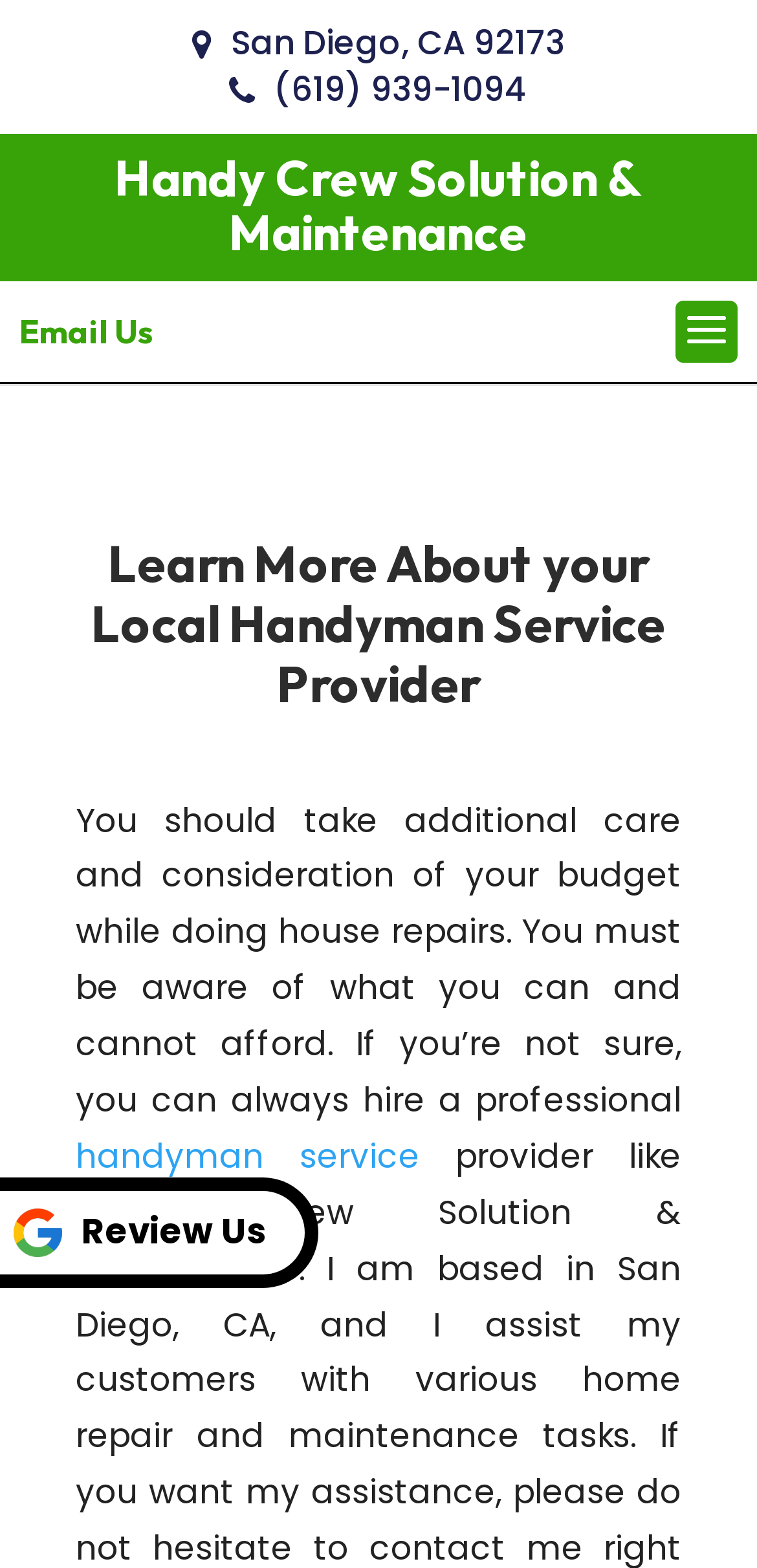What is the city and zip code where Handy Crew Solution & Maintenance is based?
Provide an in-depth and detailed answer to the question.

I found the city and zip code by looking at the StaticText element which contains the text 'San Diego, CA 92173'.